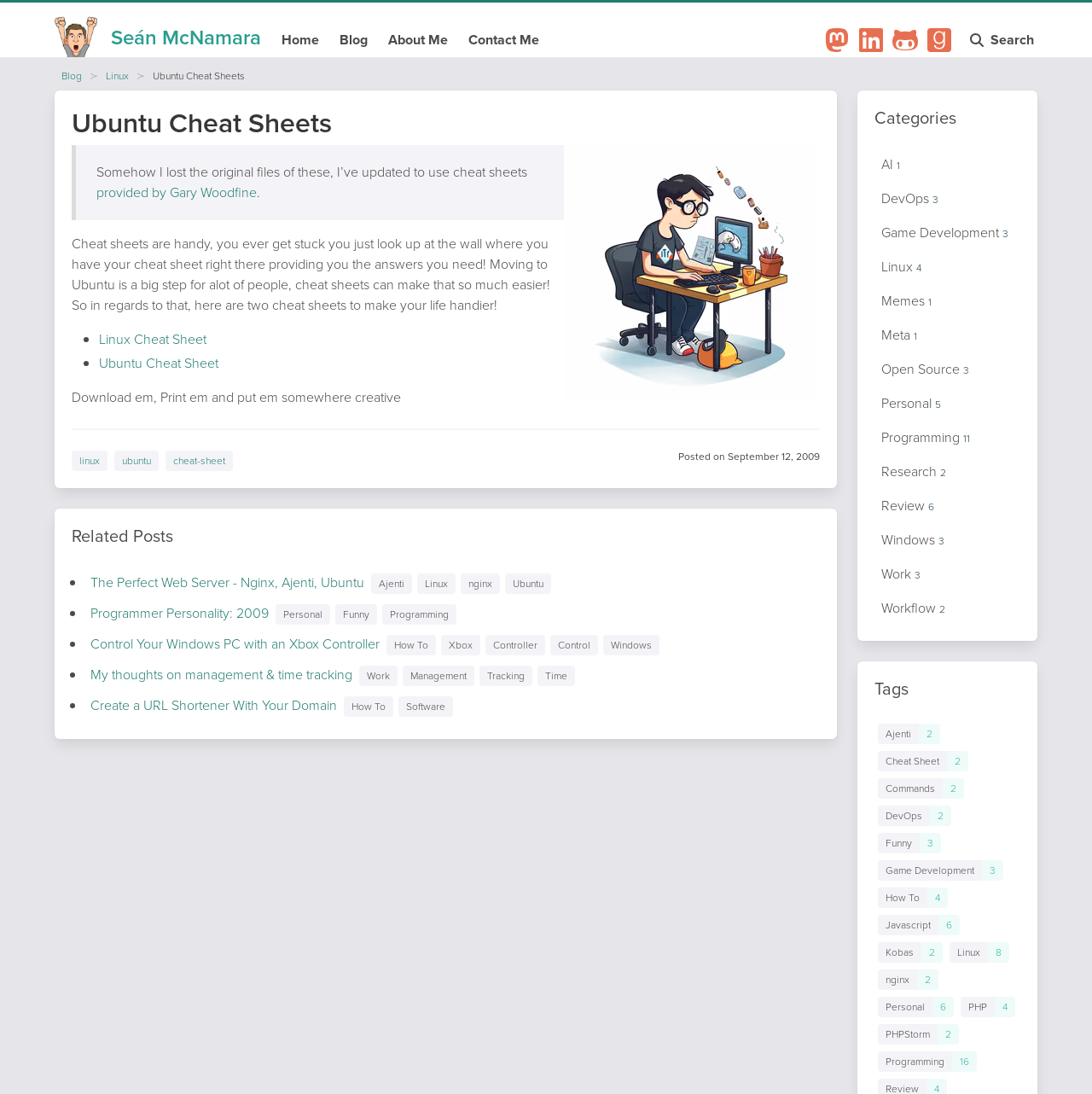Look at the image and answer the question in detail:
What is the purpose of the cheat sheets?

According to the text, 'Cheat sheets can make that so much easier!' which implies that the purpose of the cheat sheets is to make life easier for people moving to Ubuntu.